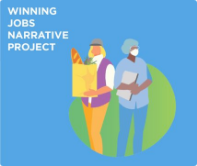What shape encircles the figures in the image?
Answer the question with as much detail as possible.

A green circular shape encircles the figures in the image, emphasizing their connection to the community and highlighting the importance of support systems in fostering sustainable livelihoods.